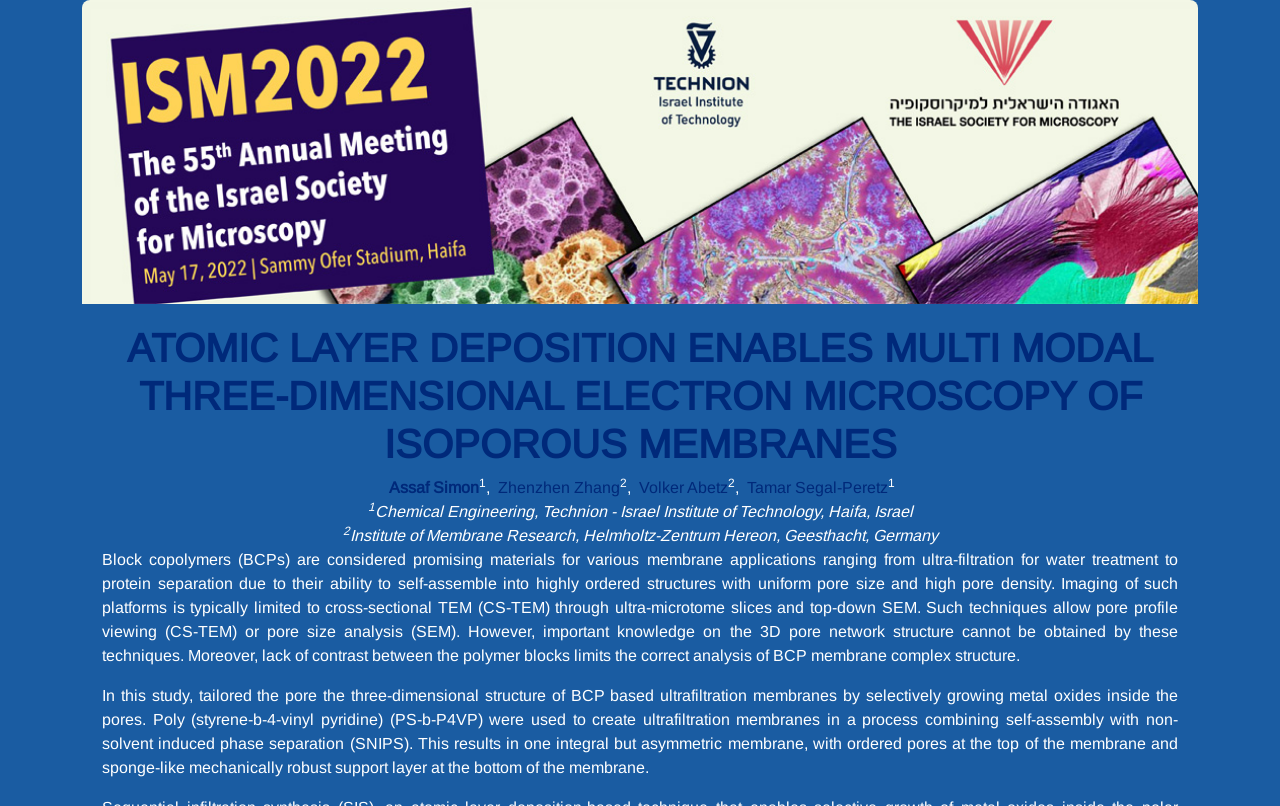Provide a brief response to the question below using a single word or phrase: 
What is the purpose of selectively growing metal oxides inside the pores?

To tailor the pore three-dimensional structure